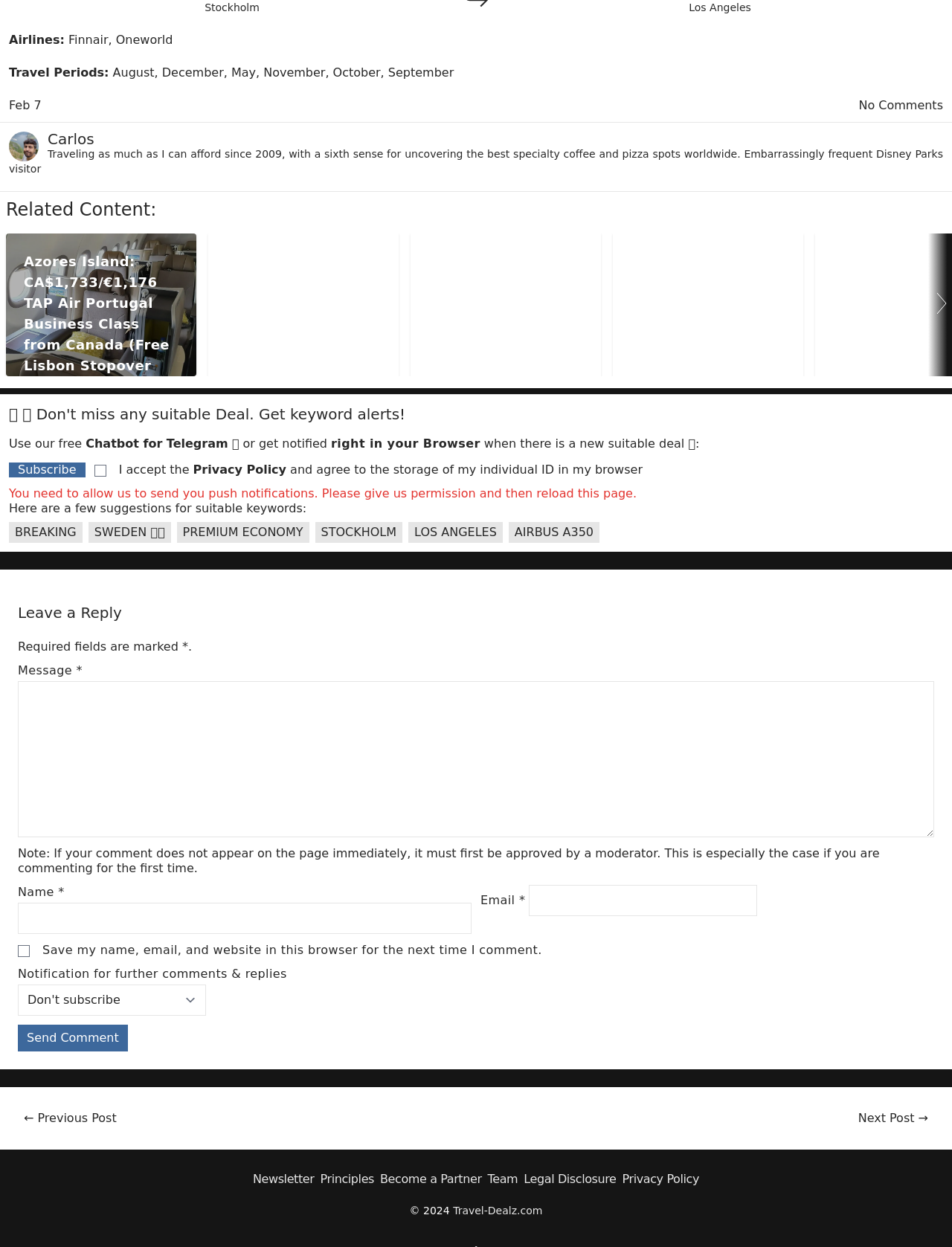What is the name of the author?
Based on the image, answer the question with a single word or brief phrase.

Carlos